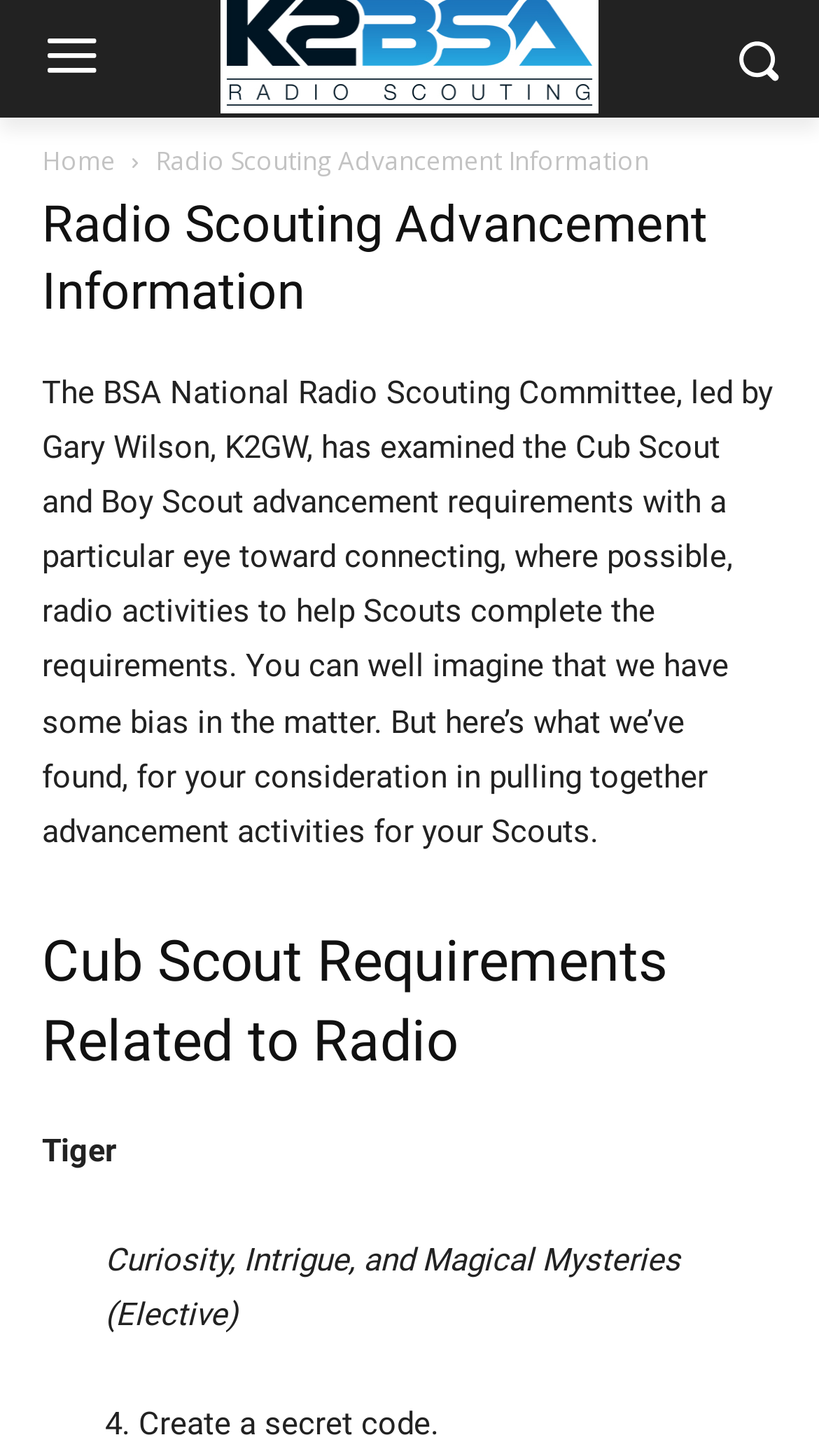What is the name of the committee mentioned on the webpage?
Give a comprehensive and detailed explanation for the question.

The webpage mentions the BSA National Radio Scouting Committee, led by Gary Wilson, K2GW, which has examined the Cub Scout and Boy Scout advancement requirements with a particular eye toward connecting radio activities to help Scouts complete the requirements.